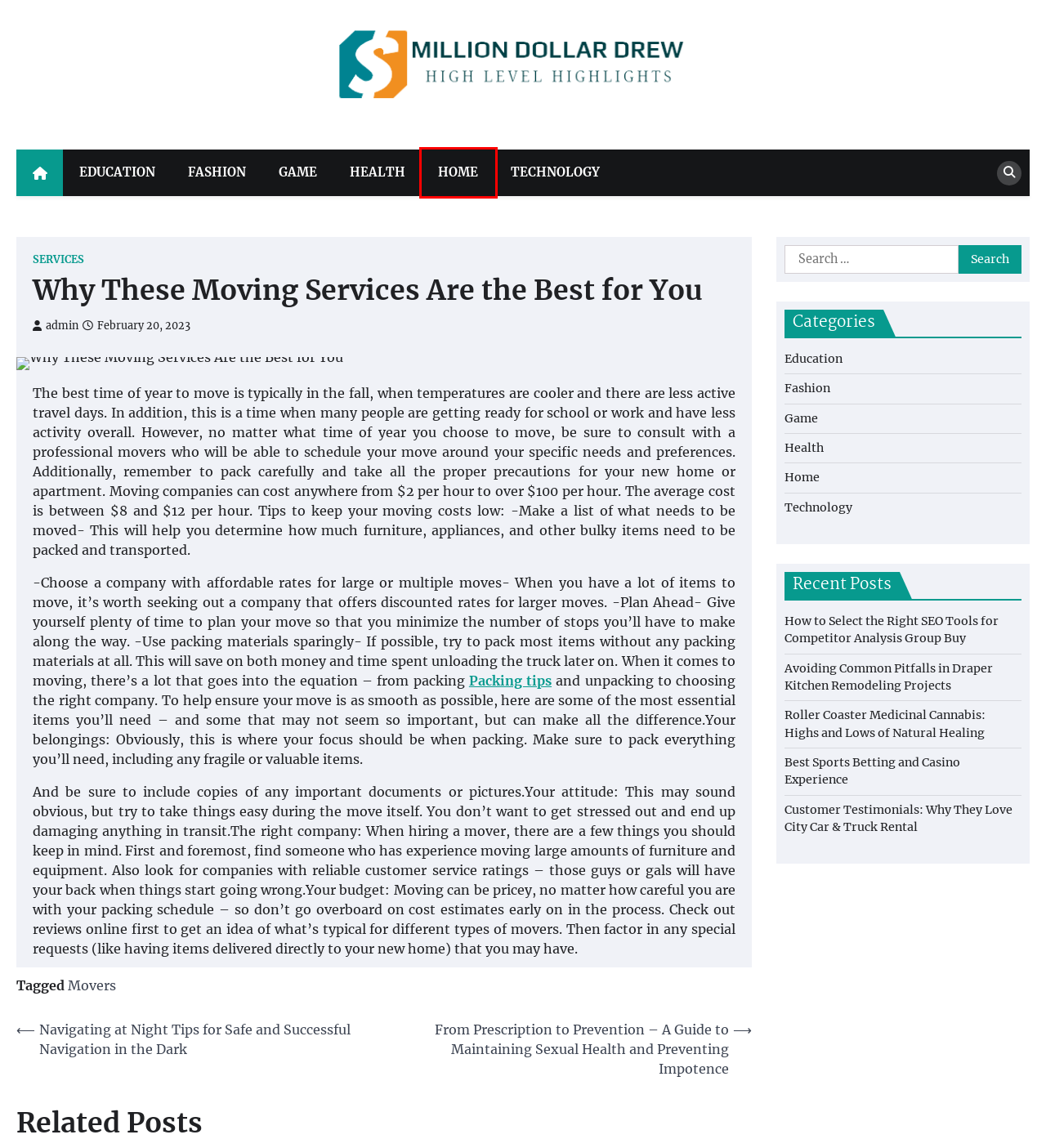You have a screenshot of a webpage with a red bounding box around an element. Identify the webpage description that best fits the new page that appears after clicking the selected element in the red bounding box. Here are the candidates:
A. Home – Million Dollar Drew
B. Roller Coaster Medicinal Cannabis: Highs and Lows of Natural Healing – Million Dollar Drew
C. Avoiding Common Pitfalls in Draper Kitchen Remodeling Projects – Million Dollar Drew
D. Movers – Million Dollar Drew
E. admin – Million Dollar Drew
F. Best Sports Betting and Casino Experience – Million Dollar Drew
G. Navigating at Night Tips for Safe and Successful Navigation in the Dark – Million Dollar Drew
H. Health – Million Dollar Drew

A